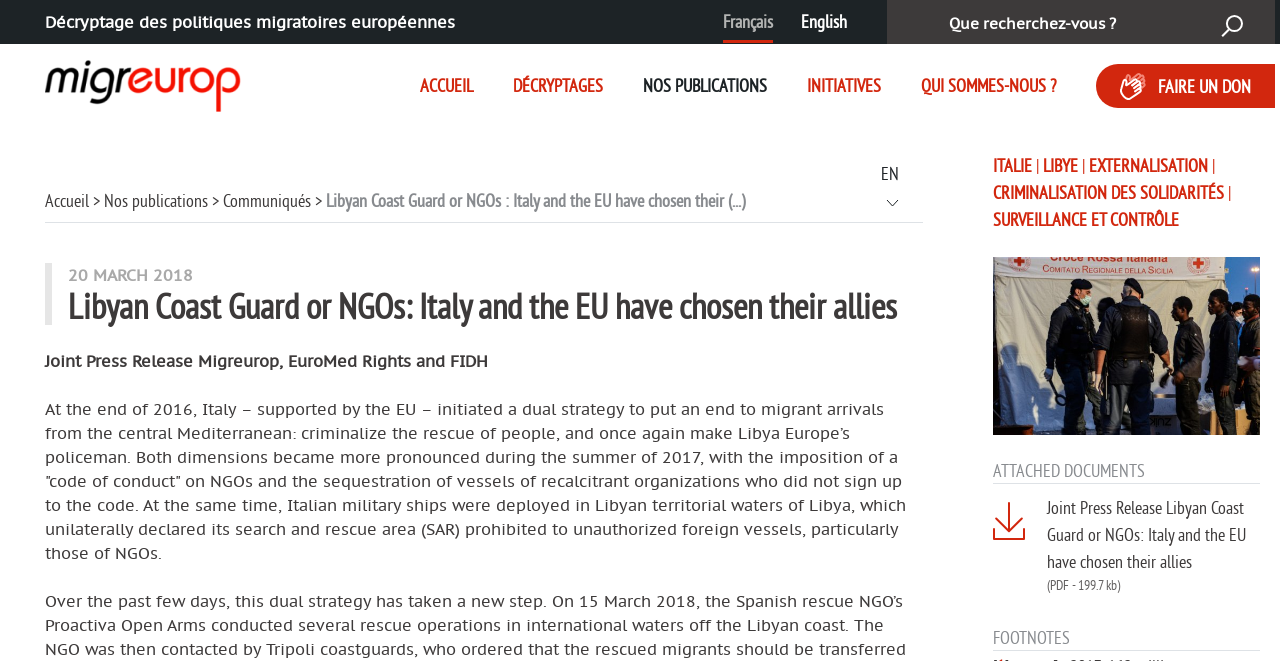What is the title of the press release?
Provide a comprehensive and detailed answer to the question.

I found the title of the press release by looking at the main heading of the webpage, which is 'Libyan Coast Guard or NGOs: Italy and the EU have chosen their allies'.